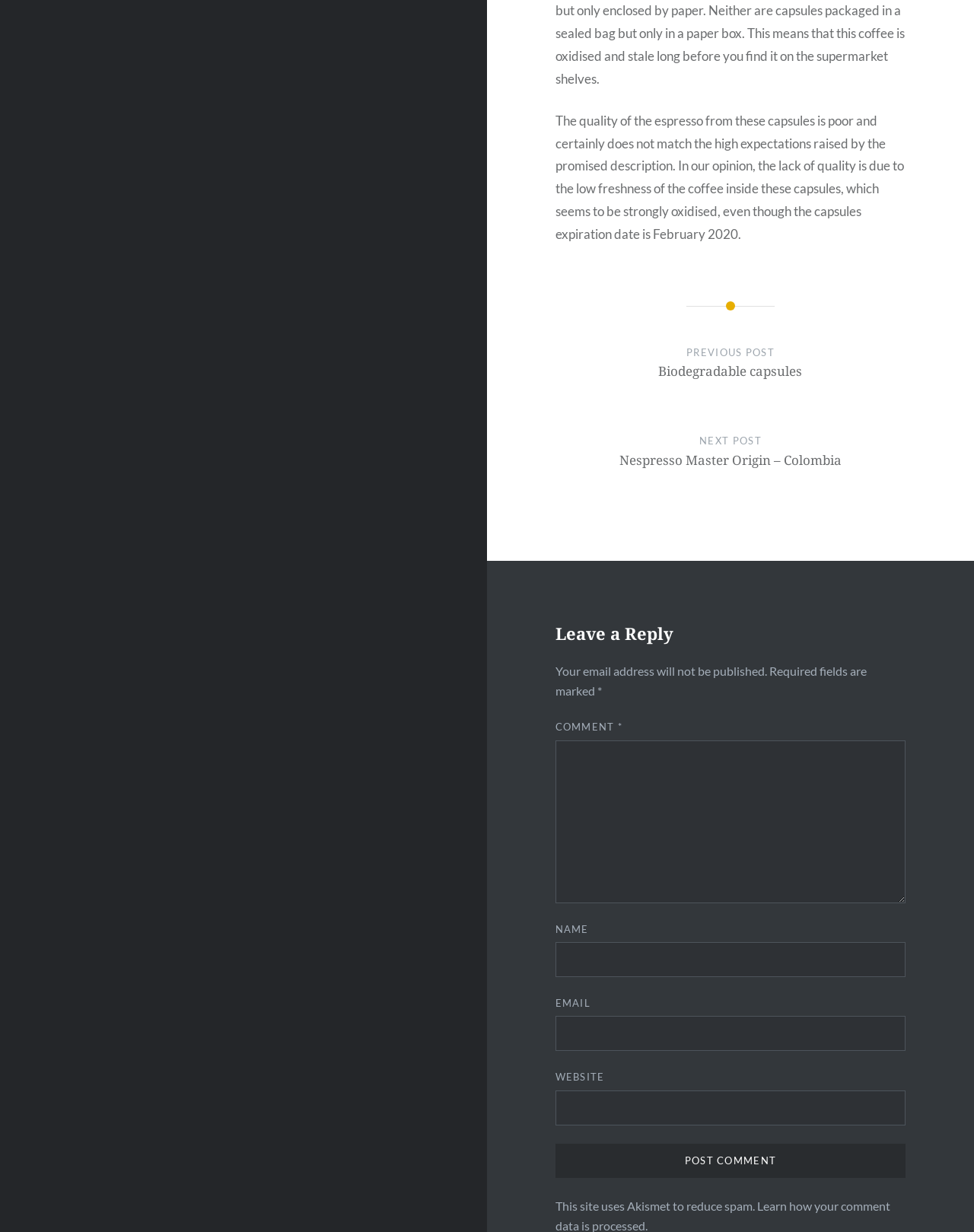Pinpoint the bounding box coordinates of the clickable area necessary to execute the following instruction: "Enter a comment in the 'COMMENT' field". The coordinates should be given as four float numbers between 0 and 1, namely [left, top, right, bottom].

[0.57, 0.601, 0.93, 0.733]